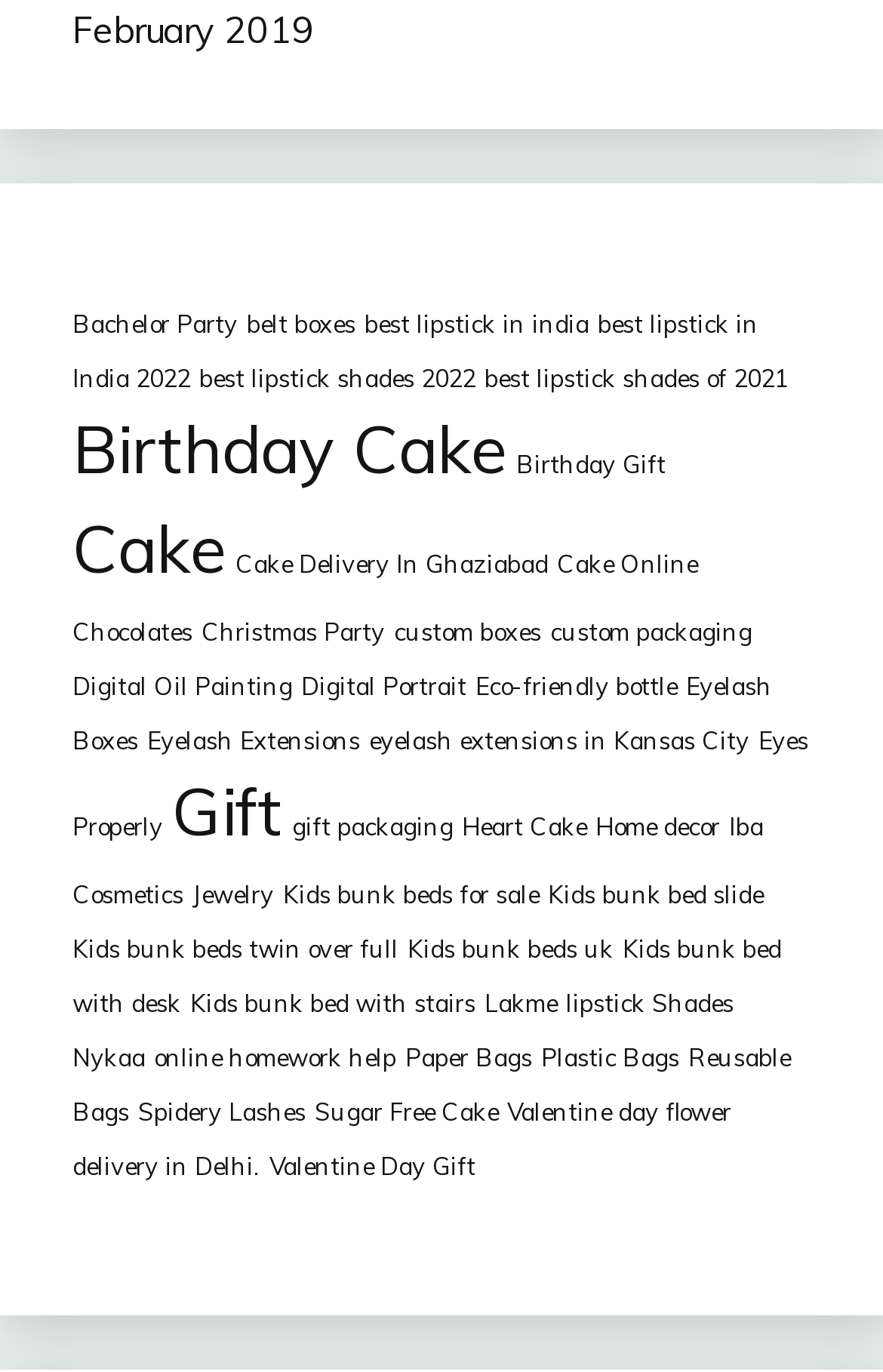Indicate the bounding box coordinates of the clickable region to achieve the following instruction: "Click on 'Birthday Cake'."

[0.082, 0.297, 0.574, 0.356]